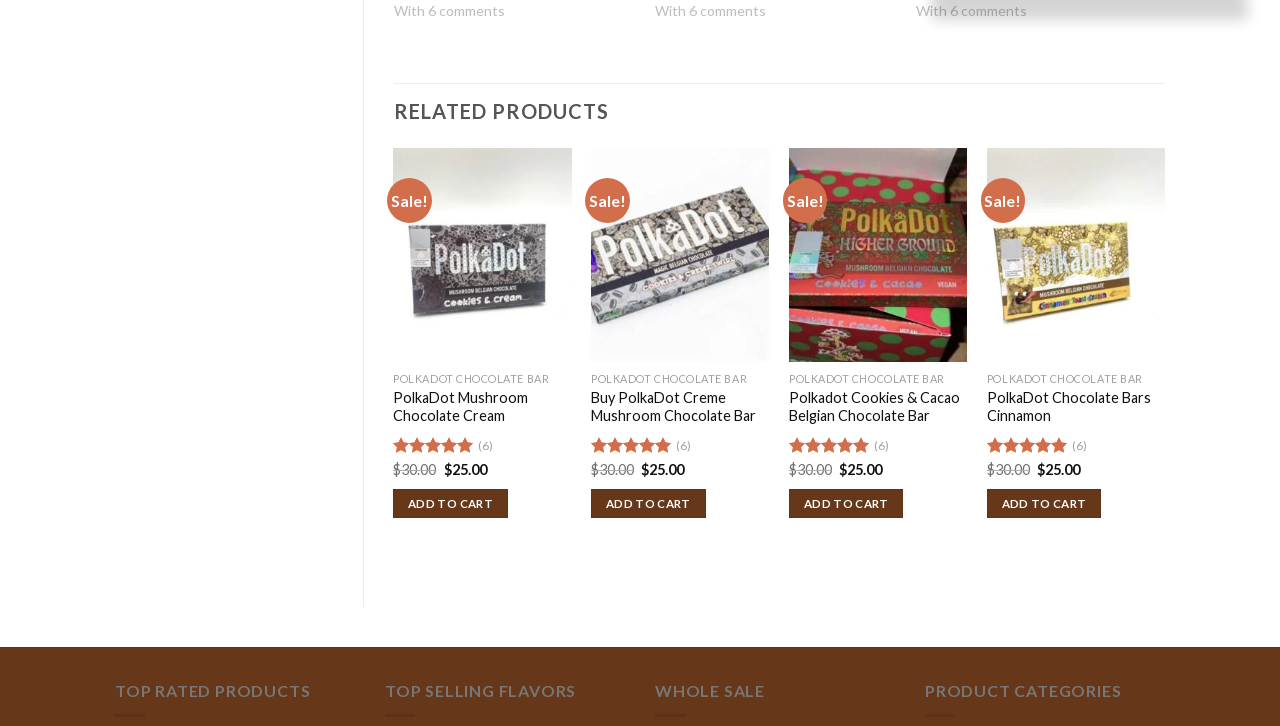What is the original price of PolkaDot Mushroom Chocolate Cream?
Please answer the question with as much detail as possible using the screenshot.

I found the original price of PolkaDot Mushroom Chocolate Cream by looking at the product description, which states 'Original price was: $30.00'.